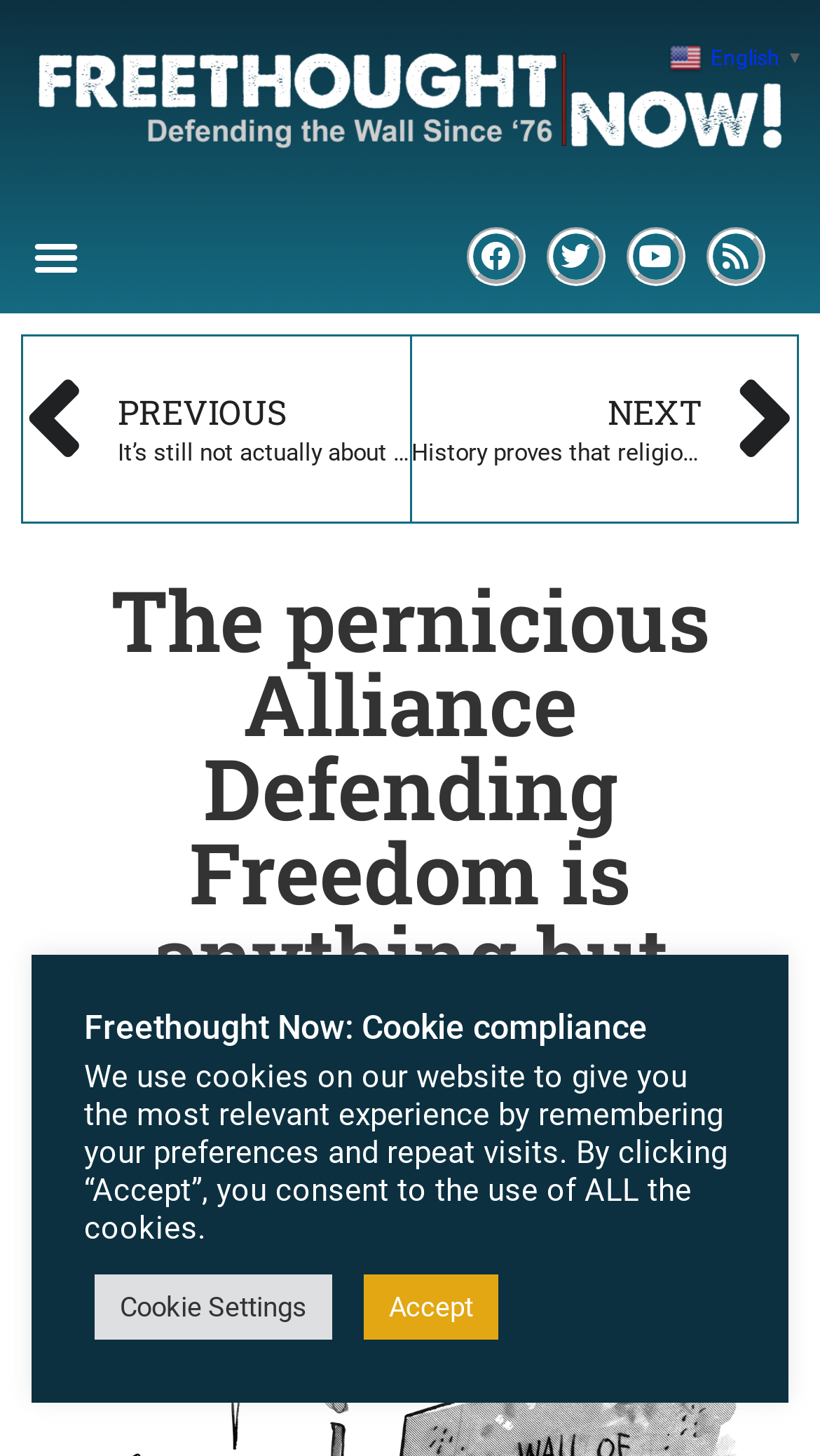Identify the bounding box coordinates for the UI element described as follows: Applications open – dutchartinstitute.eu. Use the format (top-left x, top-left y, bottom-right x, bottom-right y) and ensure all values are floating point numbers between 0 and 1.

None